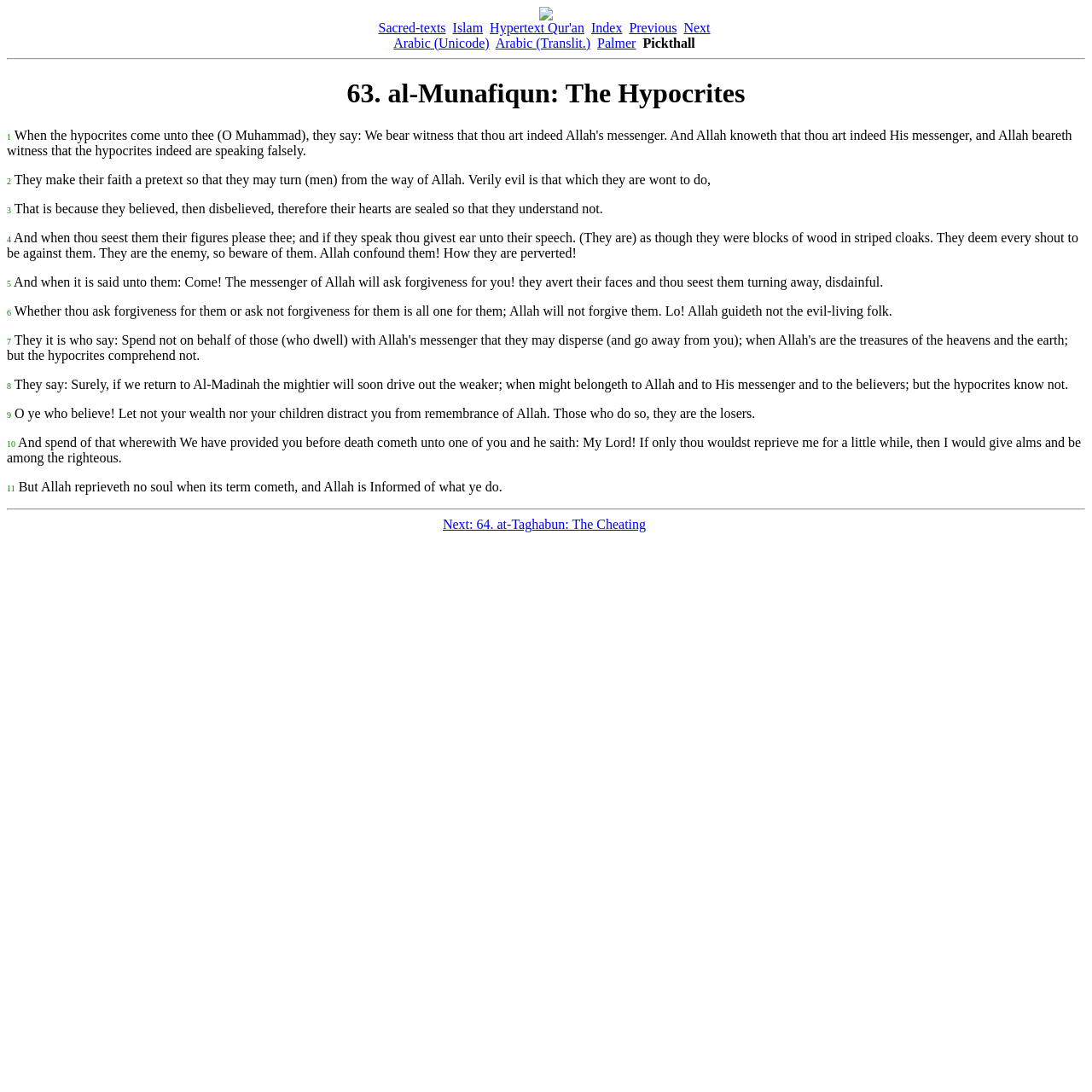Can the user switch to a different translation?
Please provide a single word or phrase as your answer based on the image.

Yes